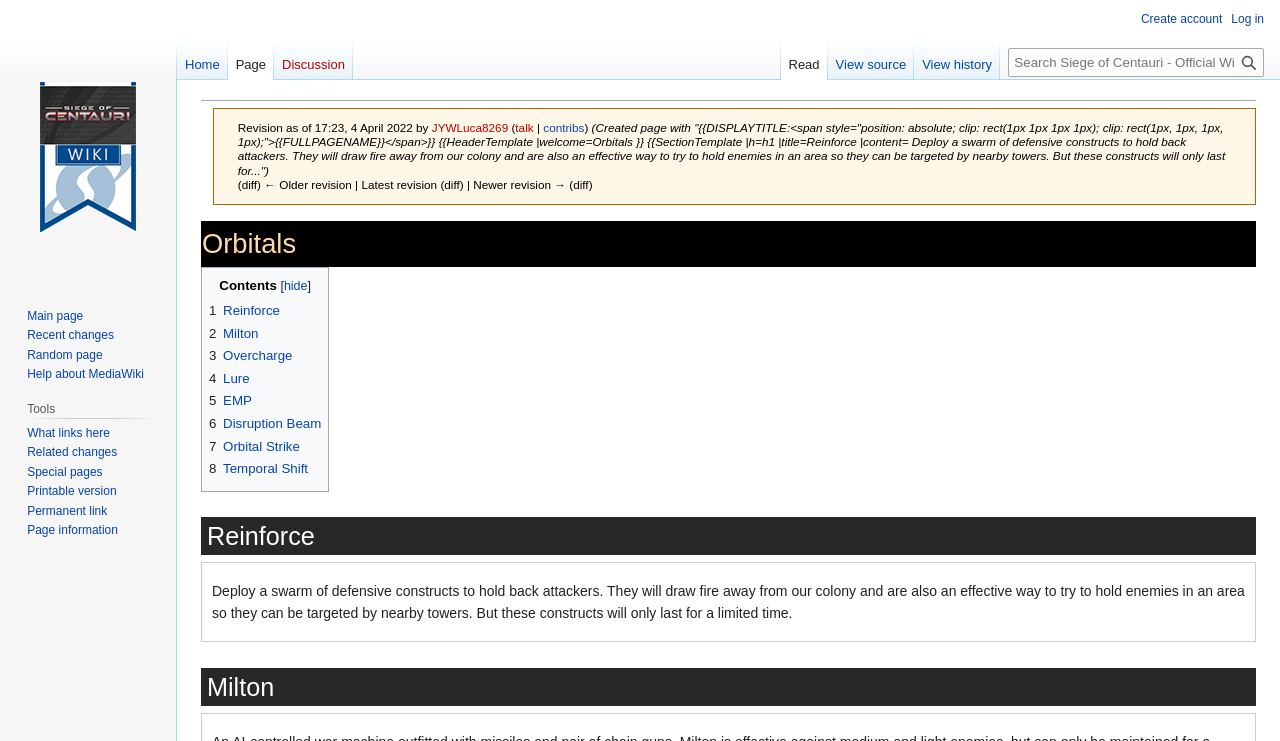How many links are in the 'Contents' section?
Craft a detailed and extensive response to the question.

The 'Contents' section is located in the middle of the page and contains 8 links, which are '1 Reinforce', '2 Milton', '3 Overcharge', '4 Lure', '5 EMP', '6 Disruption Beam', '7 Orbital Strike', and '8 Temporal Shift'.